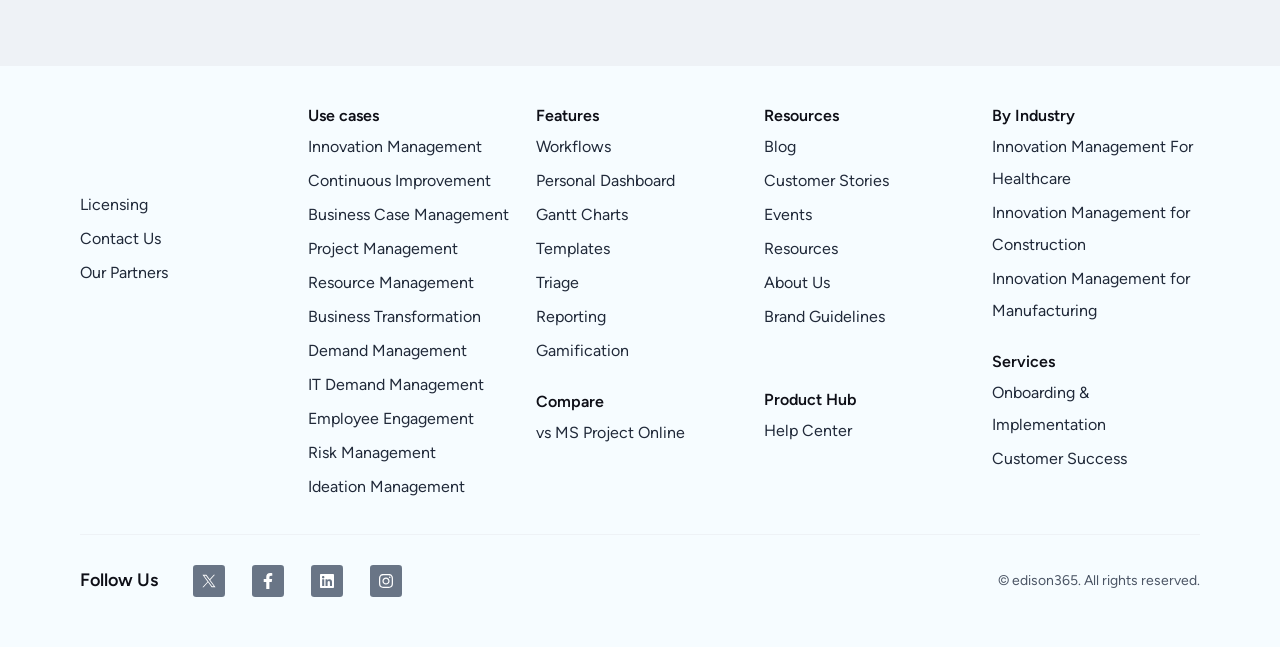What are the main categories on the webpage?
Please answer the question as detailed as possible based on the image.

The main categories on the webpage can be identified by the static text elements 'Use cases', 'Features', 'Compare', 'Resources', 'Product Hub', 'By Industry', and 'Services', which are placed horizontally across the webpage.